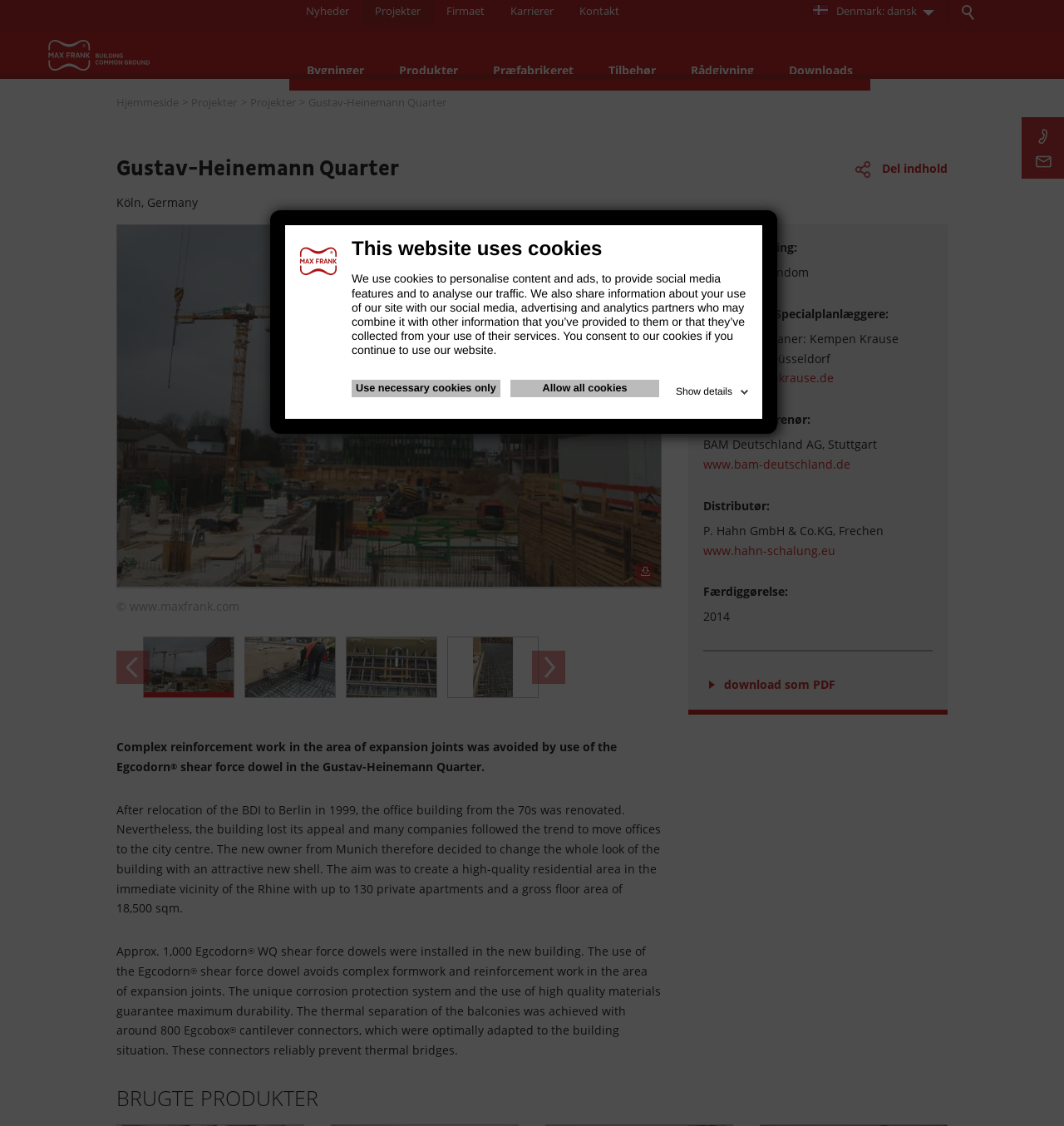Given the content of the image, can you provide a detailed answer to the question?
What is the name of the company that distributed the products?

The name of the company that distributed the products can be found in the static text element with the text 'P. Hahn GmbH & Co.KG, Frechen' under the heading 'Distributør'.